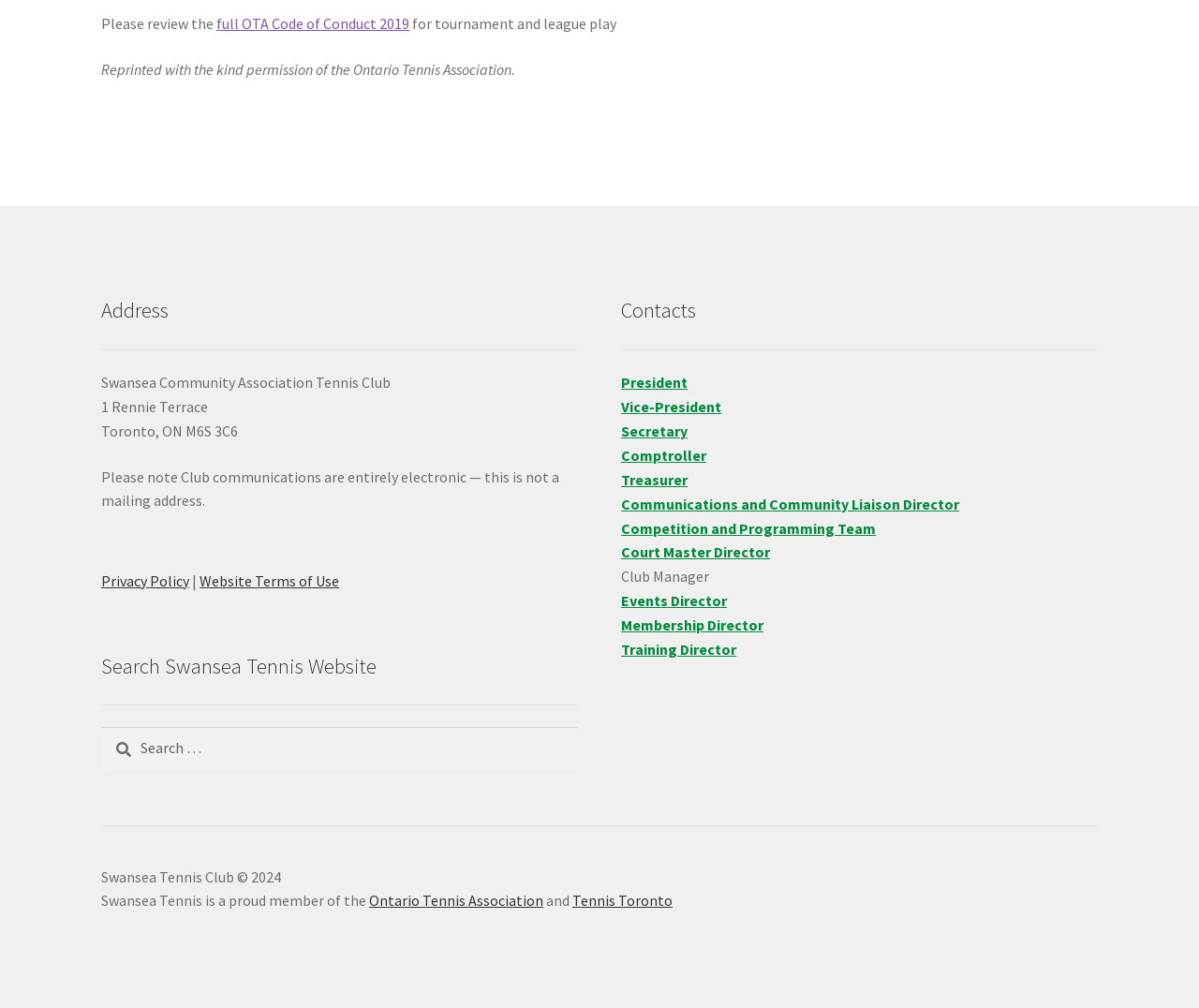What is the purpose of the search function?
Give a detailed and exhaustive answer to the question.

I inferred the purpose of the search function by looking at the static text element with the bounding box coordinates [0.084, 0.648, 0.314, 0.674], which contains the text 'Search Swansea Tennis Website'. This suggests that the search function is intended to search within the Swansea Tennis website.